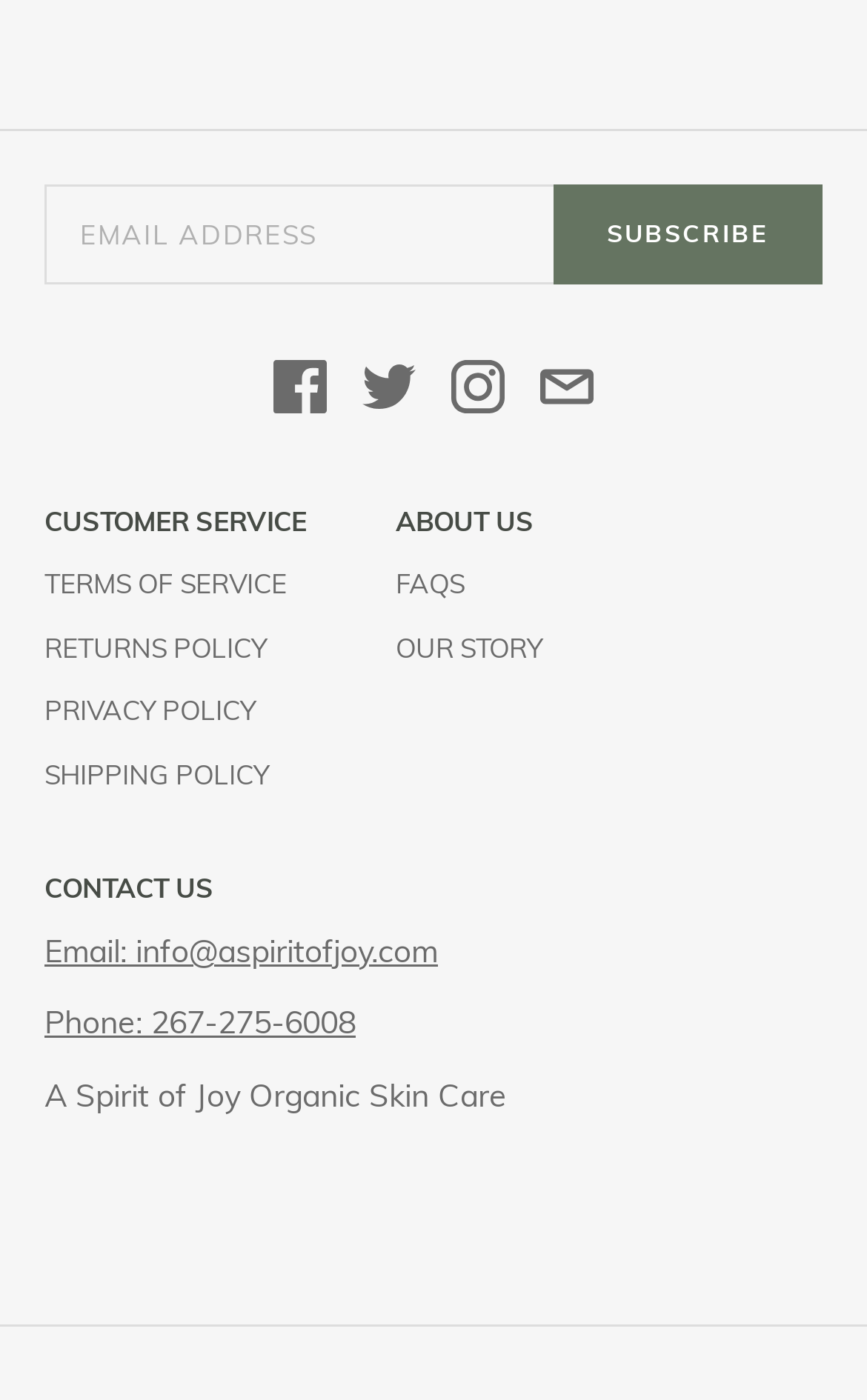Could you highlight the region that needs to be clicked to execute the instruction: "Search for something"?

None